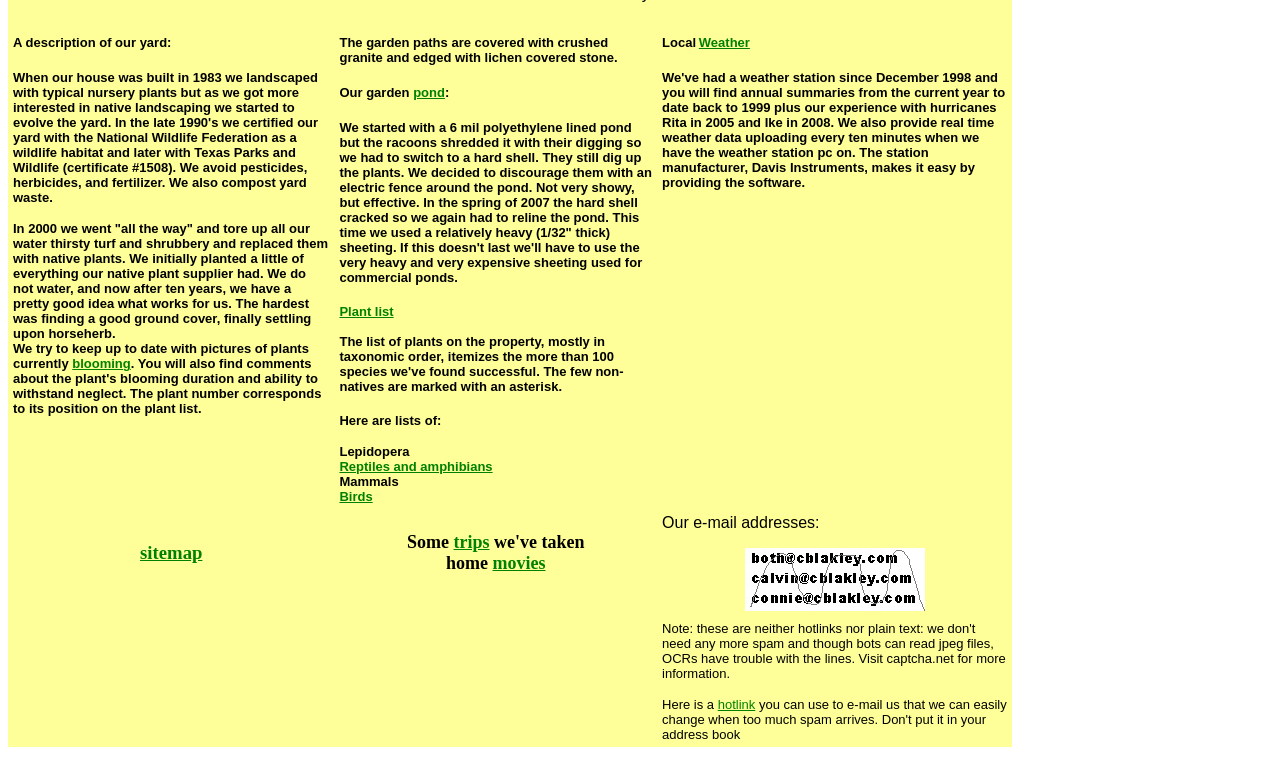Provide the bounding box coordinates for the UI element described in this sentence: "Feminist Holistic Protection". The coordinates should be four float values between 0 and 1, i.e., [left, top, right, bottom].

None